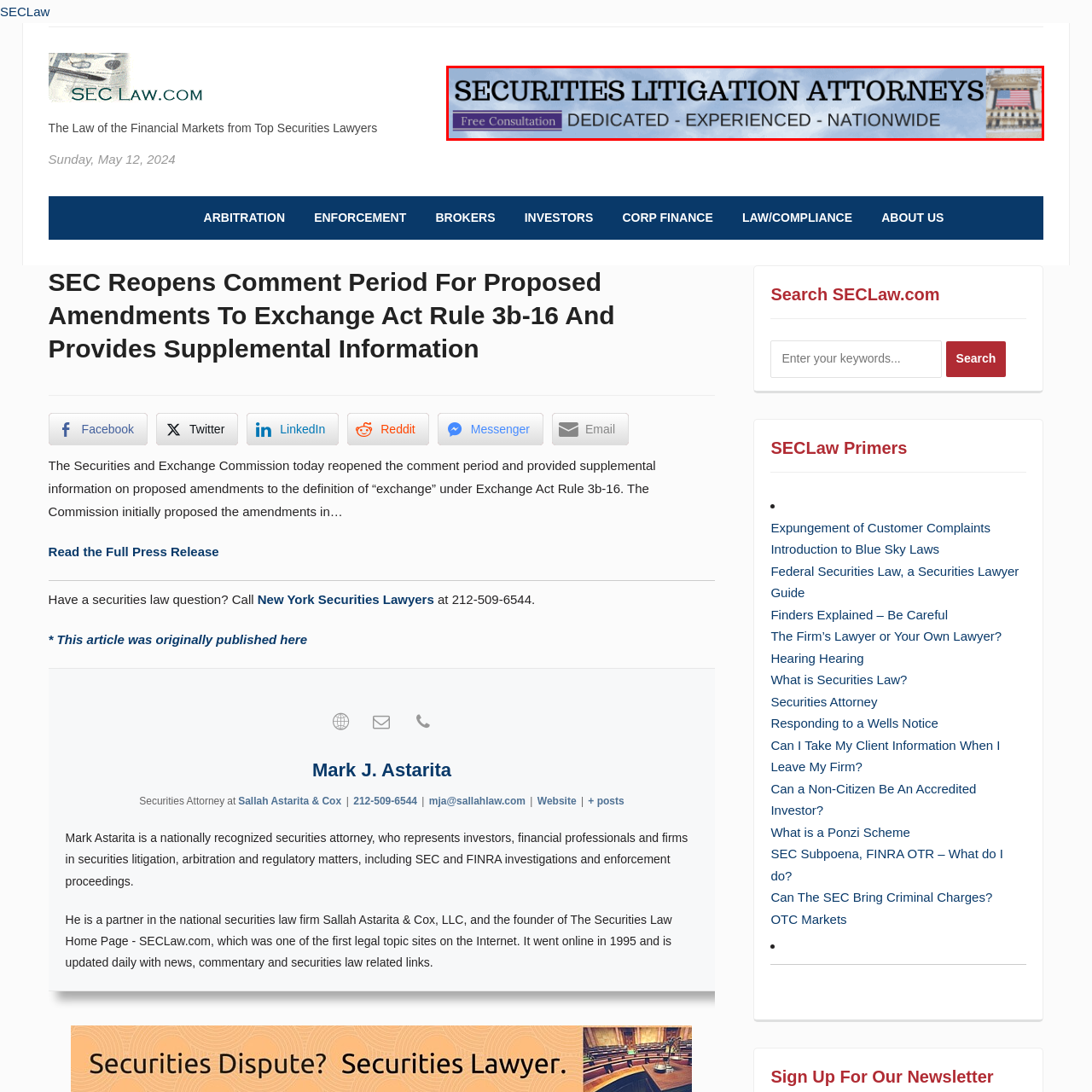What is the purpose of the purple box?
Observe the image highlighted by the red bounding box and answer the question comprehensively.

The purple box is used to call out the 'Free Consultation' option, encouraging potential clients to seek legal assistance without initial costs.